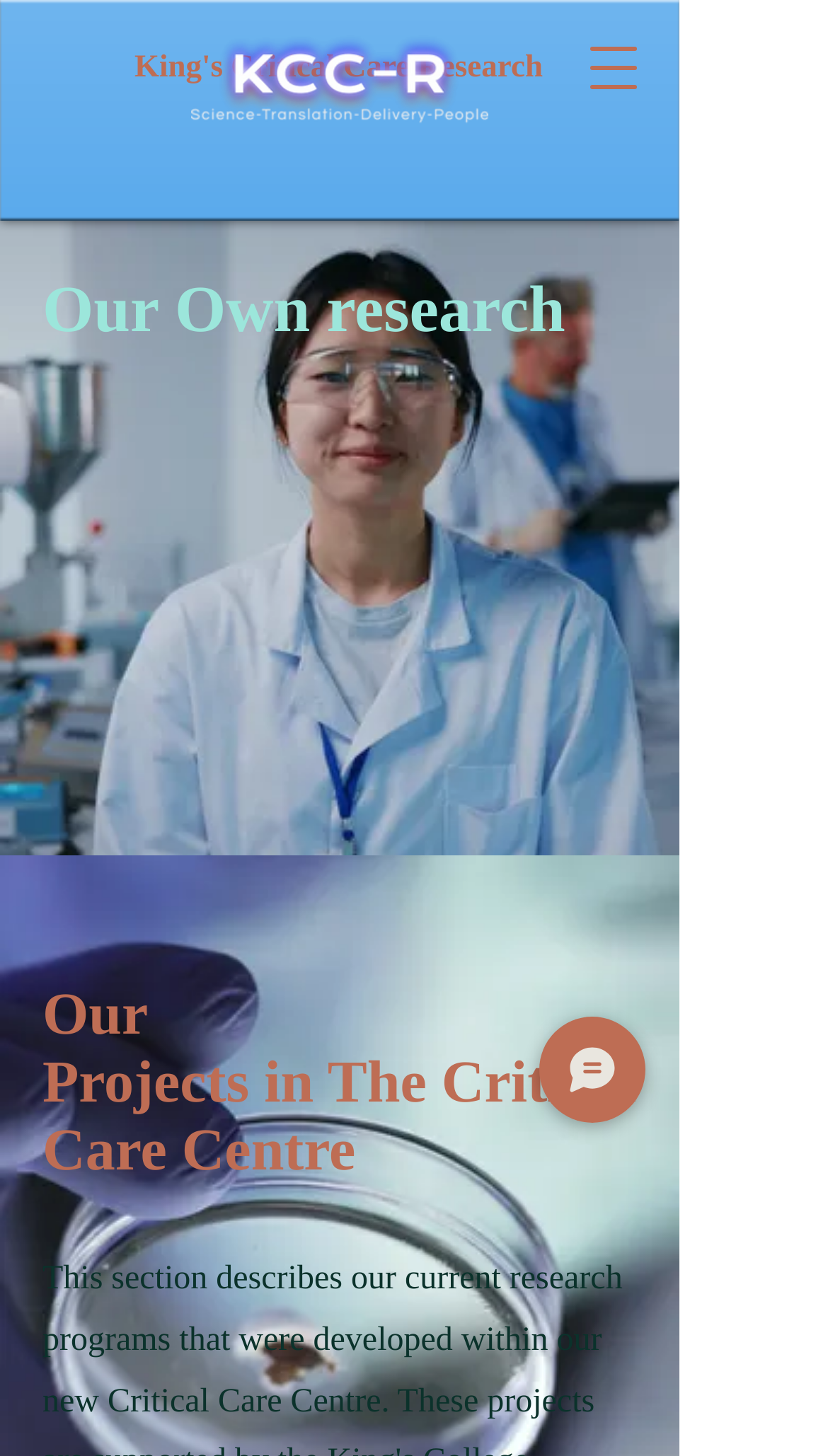Using details from the image, please answer the following question comprehensively:
What is the purpose of the 'Chat' button?

The 'Chat' button is likely intended to initiate a chat or conversation with someone, possibly a support team or a researcher, given the context of a research webpage.